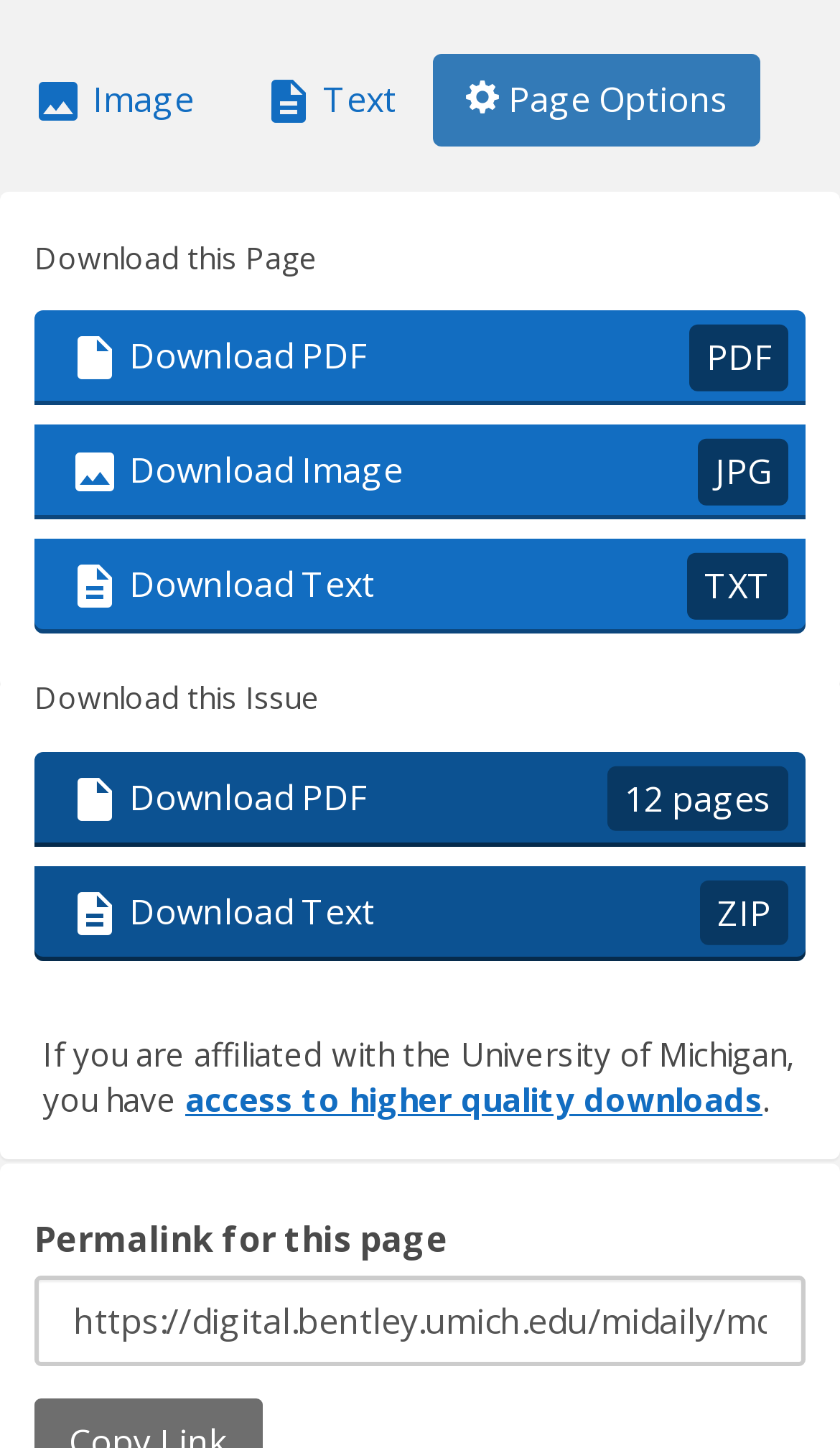Respond to the following query with just one word or a short phrase: 
What is the affiliation required for higher quality downloads?

University of Michigan